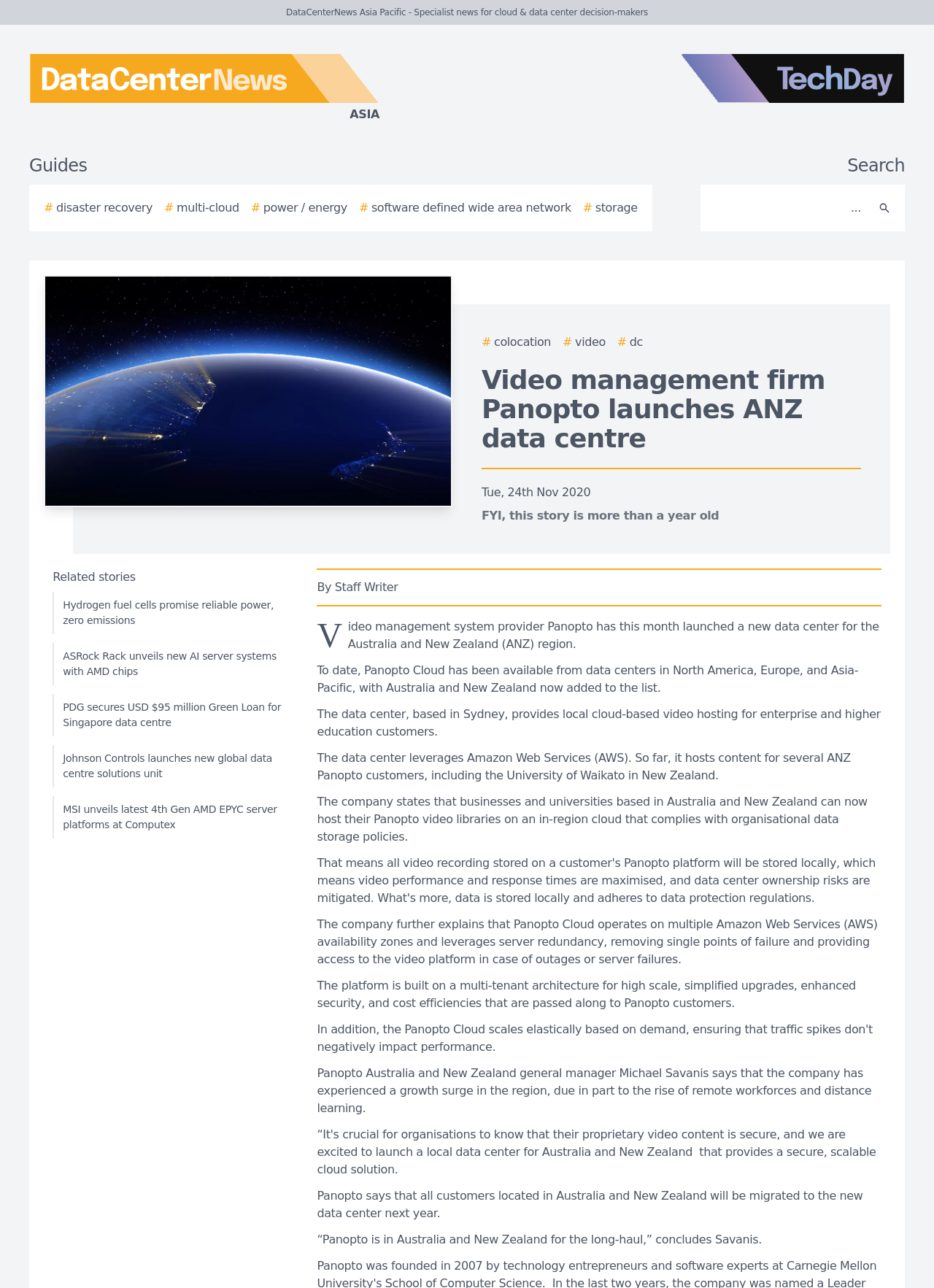Answer the following query concisely with a single word or phrase:
What is the name of the data center launched by Panopto?

ANZ data centre